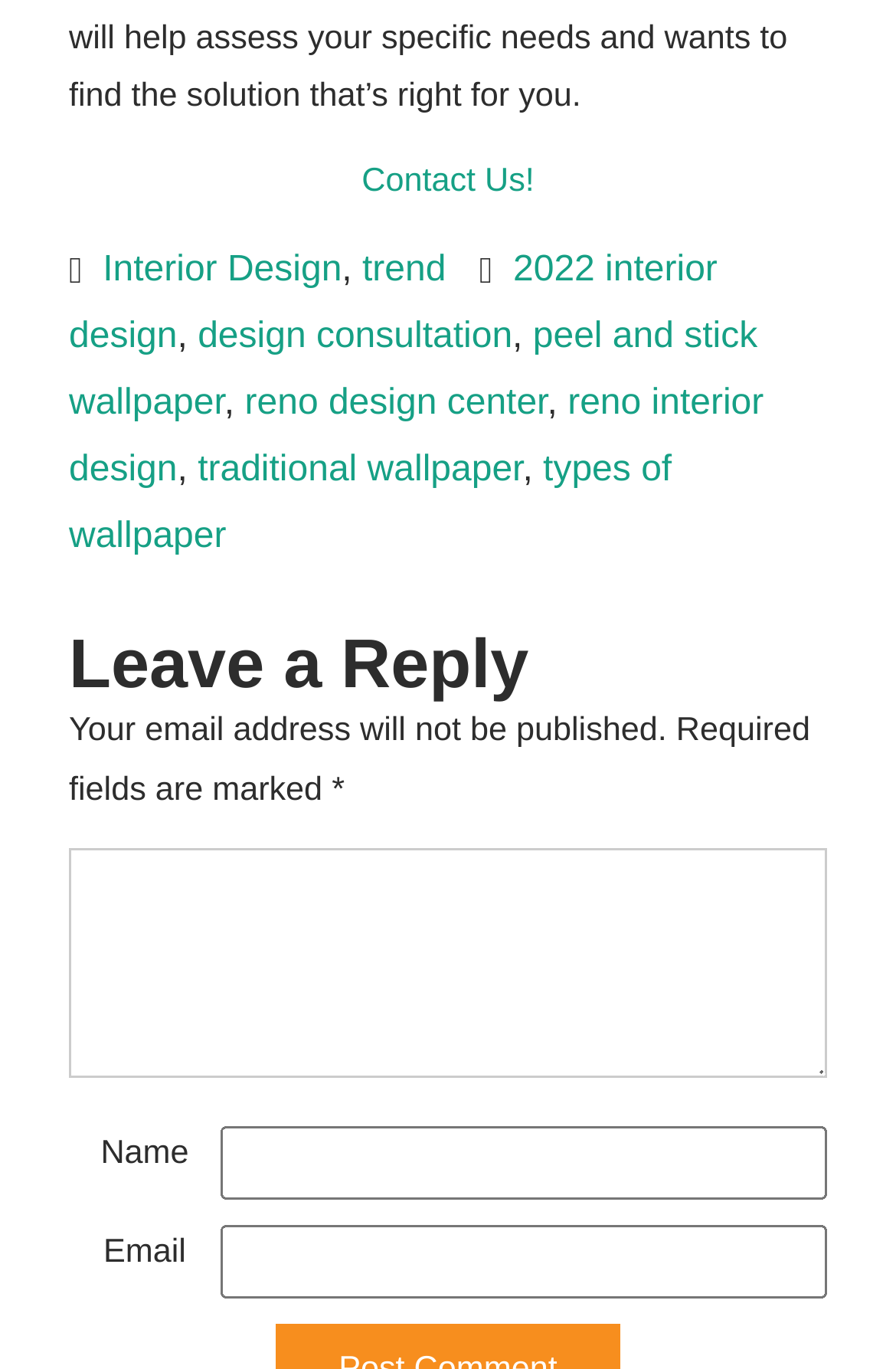Provide the bounding box coordinates of the HTML element this sentence describes: "name="comment"". The bounding box coordinates consist of four float numbers between 0 and 1, i.e., [left, top, right, bottom].

[0.077, 0.62, 0.923, 0.788]